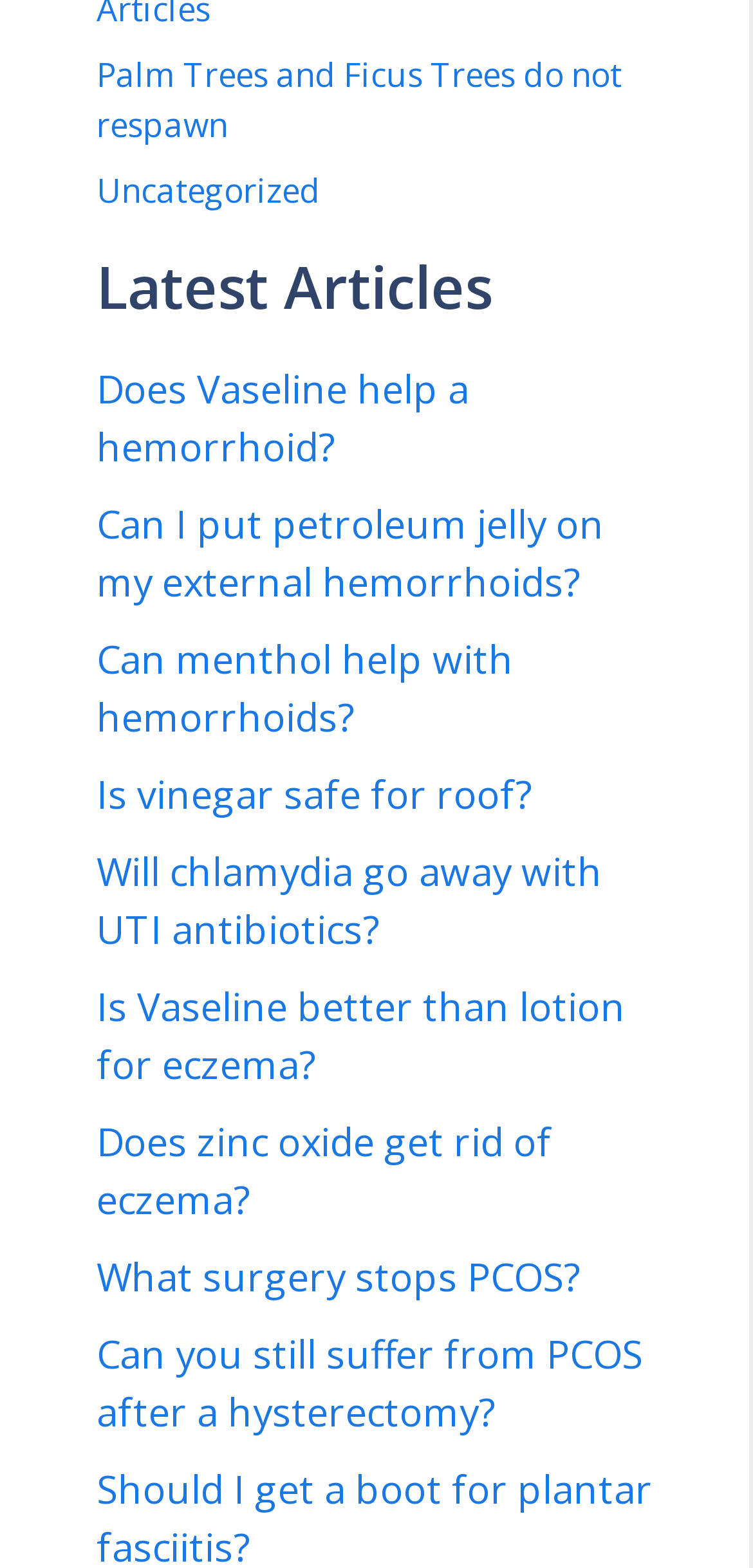Determine the bounding box coordinates of the clickable region to carry out the instruction: "Explore the article about PCOS surgery".

[0.128, 0.798, 0.769, 0.831]